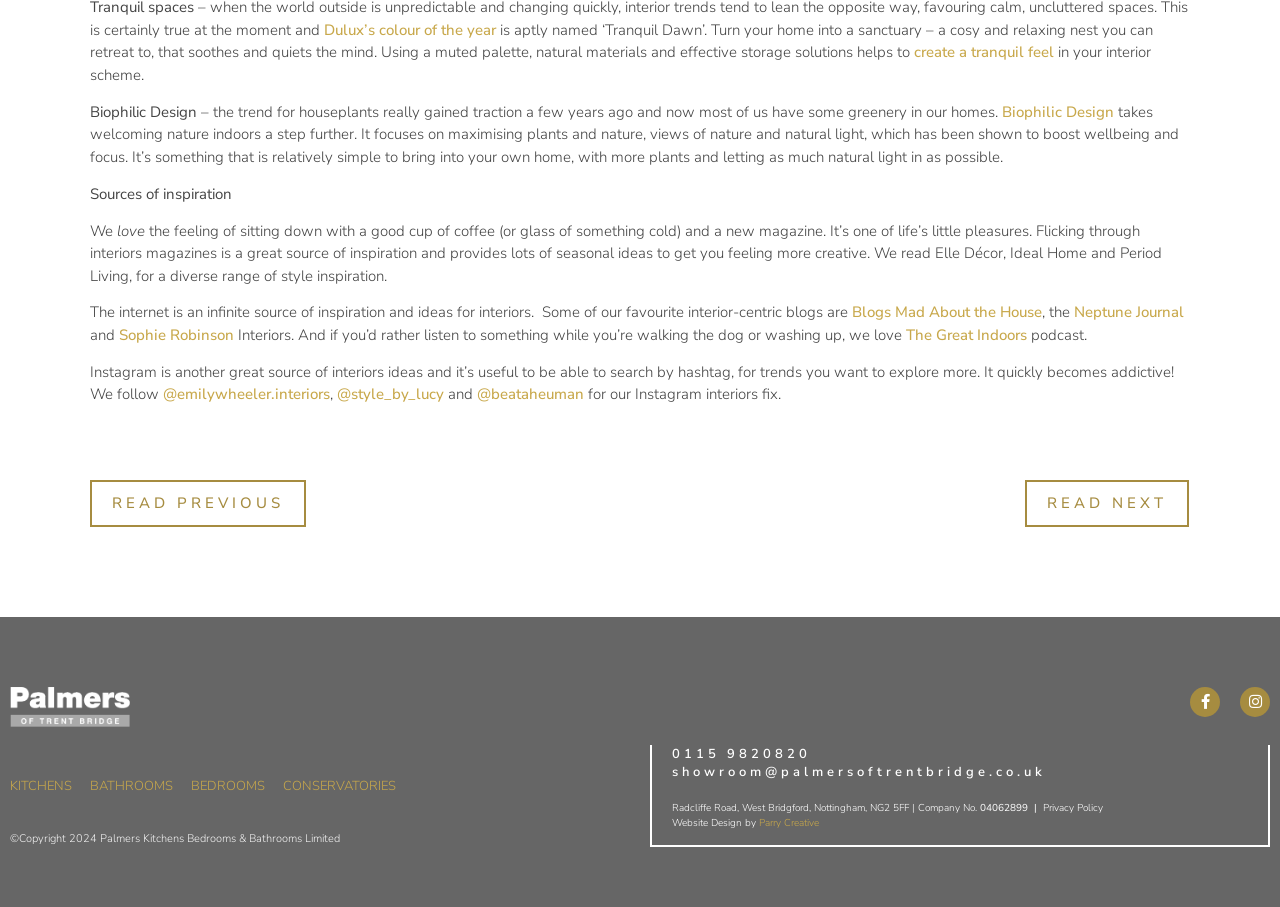Identify the bounding box coordinates of the clickable section necessary to follow the following instruction: "Contact us through 'showroom@palmersoftrentbridge.co.uk'". The coordinates should be presented as four float numbers from 0 to 1, i.e., [left, top, right, bottom].

[0.525, 0.821, 0.975, 0.861]